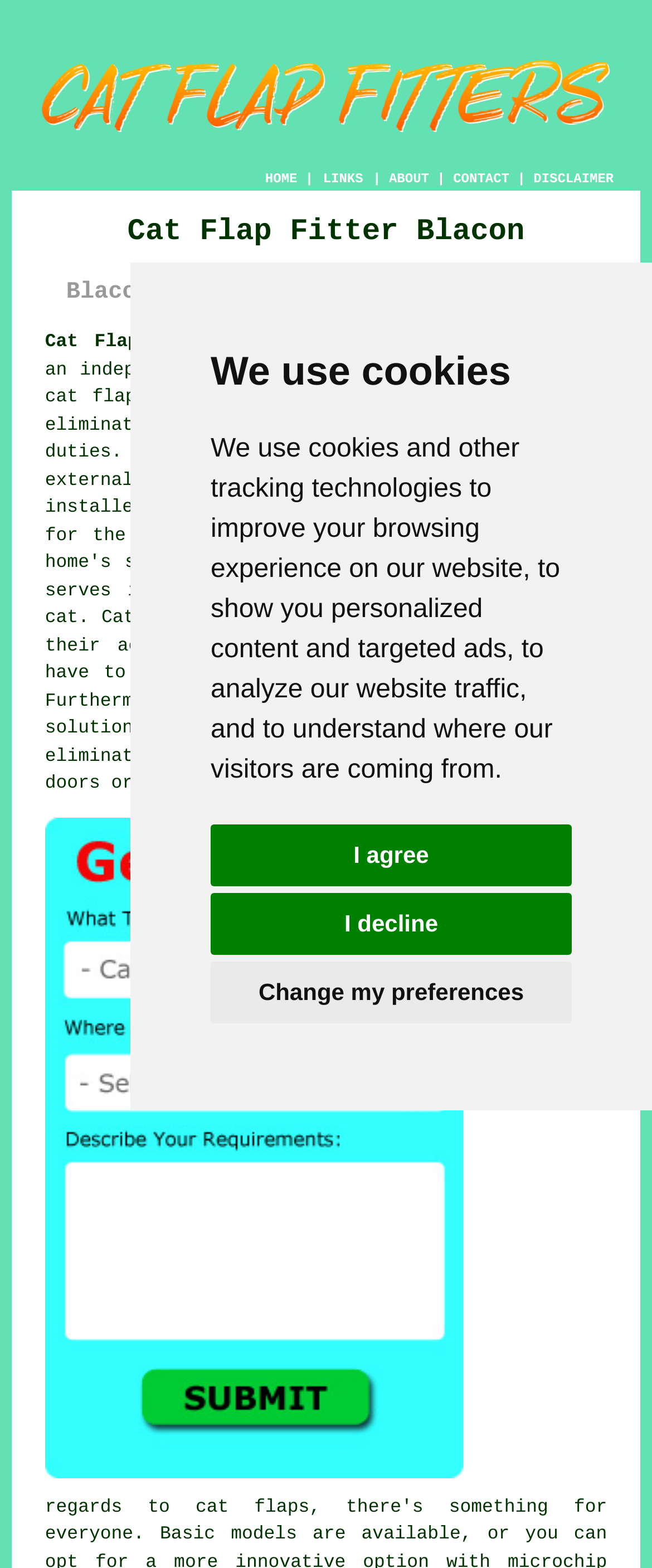Please determine the bounding box coordinates of the section I need to click to accomplish this instruction: "click the Cat Flap Fitter Blacon Cheshire link".

[0.069, 0.213, 0.753, 0.225]